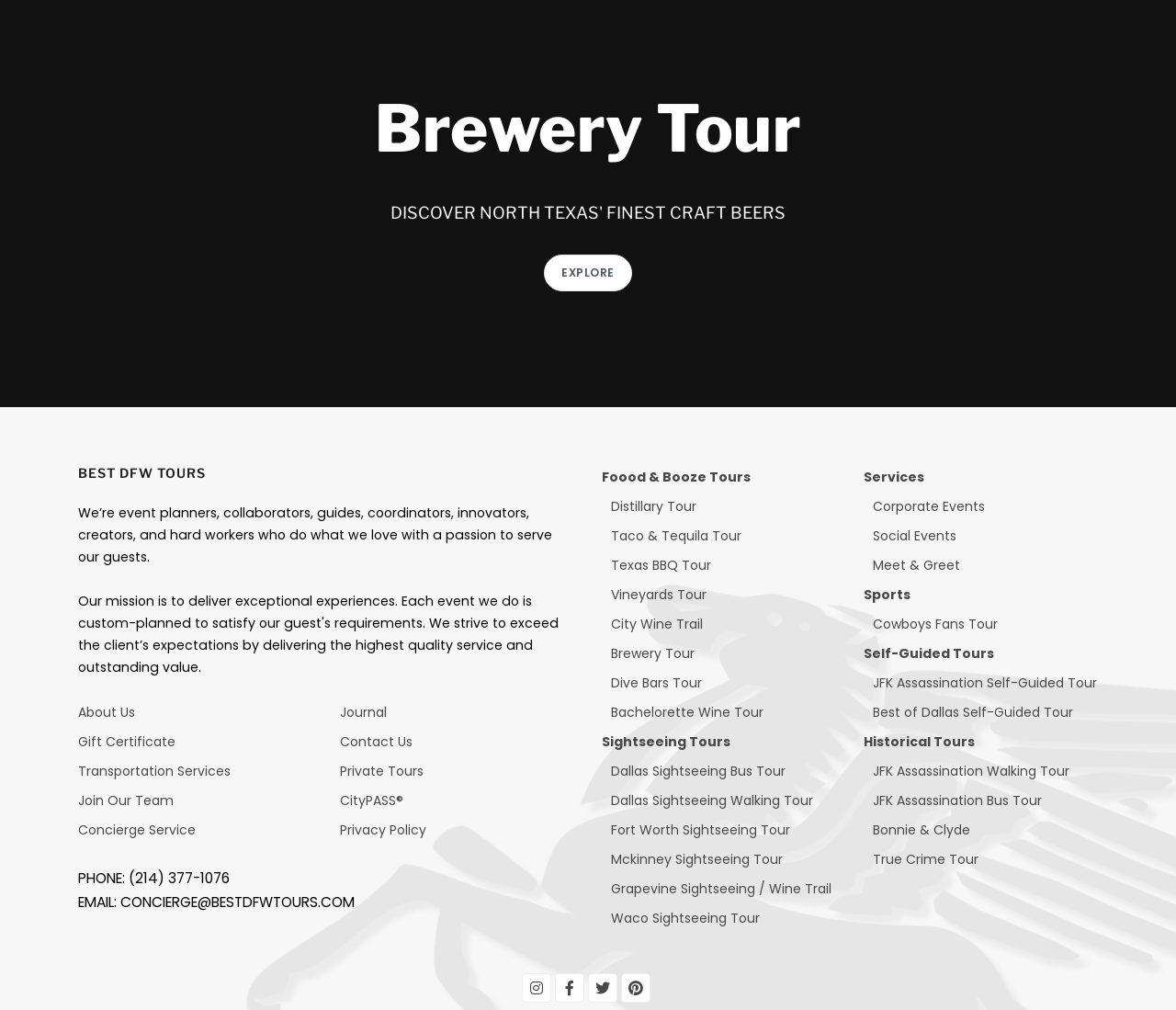How many links are there under the 'Sightseeing Tours' heading?
Please utilize the information in the image to give a detailed response to the question.

I counted the number of link elements under the 'Sightseeing Tours' heading. There are 6 links, each representing a different type of tour: Dallas Sightseeing Bus Tour, Dallas Sightseeing Walking Tour, Fort Worth Sightseeing Tour, Mckinney Sightseeing Tour, Grapevine Sightseeing / Wine Trail, and Waco Sightseeing Tour.